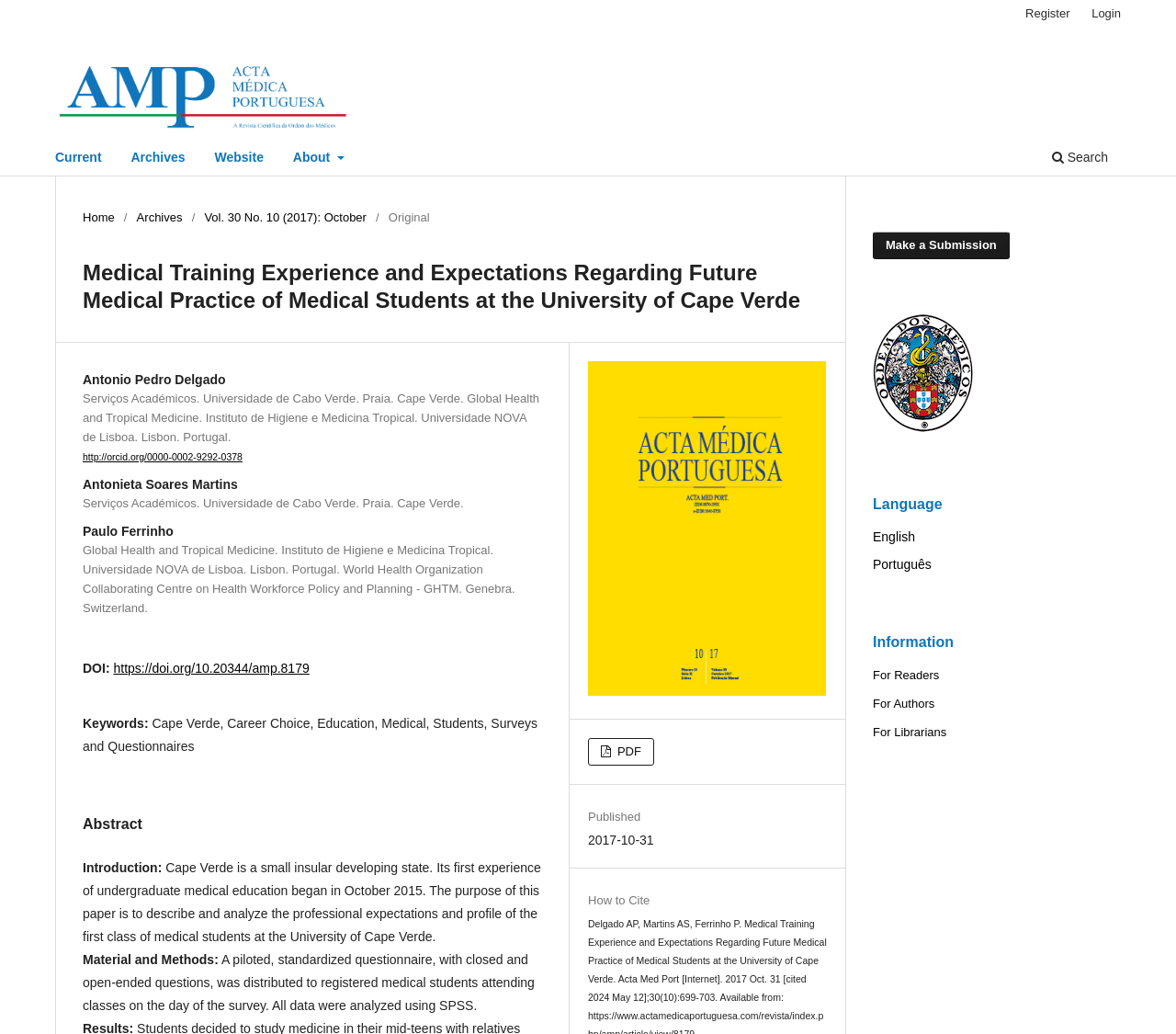What is the publication date of the article?
Based on the image, give a concise answer in the form of a single word or short phrase.

2017-10-31